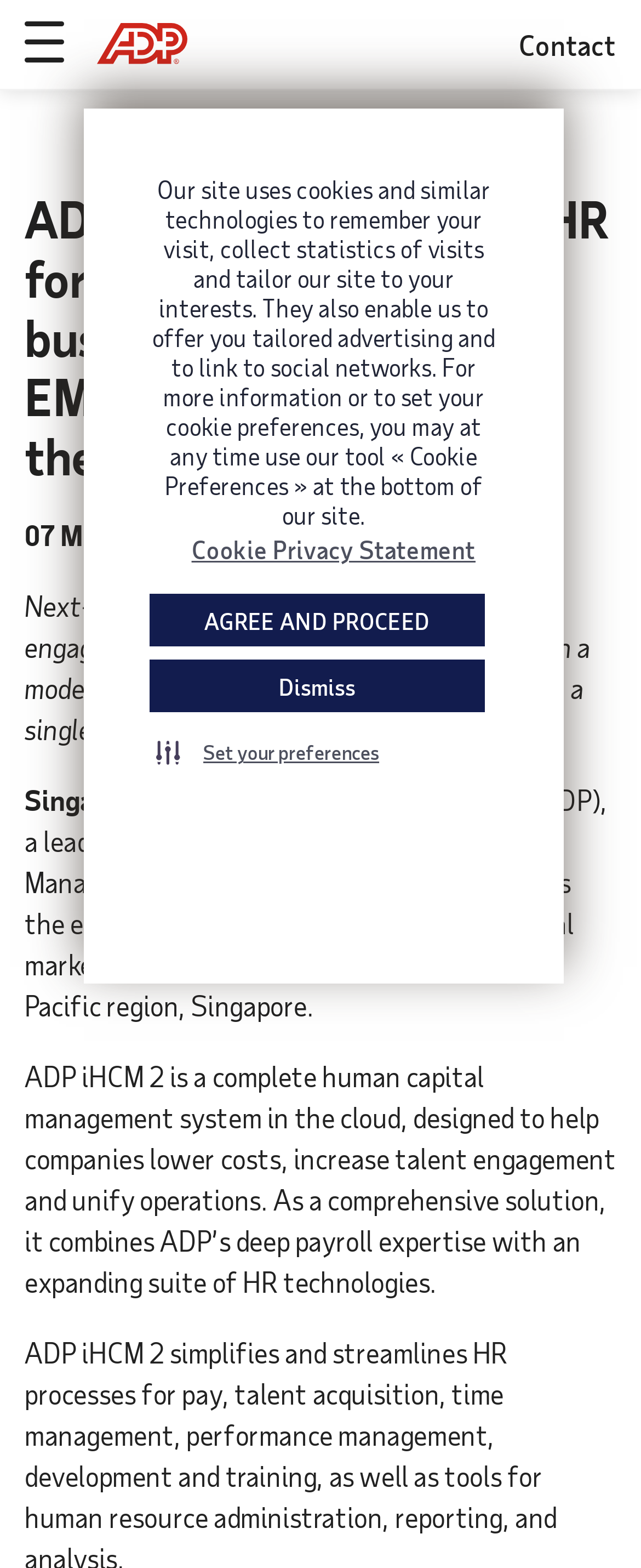What is the company's stock exchange symbol?
Look at the webpage screenshot and answer the question with a detailed explanation.

Based on the static text 'Singapore – 7 May 2019 — ADP (NASDAQ: ADP), a leading global provider of Human Capital Management (HCM) solutions, today announces the expansion of ADP iHCM 2 in two additional markets including its first entry into the Asia Pacific region, Singapore.', it is clear that the company's stock exchange symbol is NASDAQ: ADP.